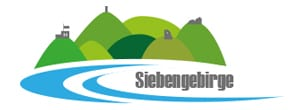Provide a thorough description of the image presented.

The image showcases a stylized logo representing the "Siebengebirge," a picturesque mountain range located along the Rhine River in Germany. The design features vibrant green hills with gentle curves, symbolizing the natural beauty of the landscape. Prominently displayed are several iconic structures, including a castle and a lookout tower, which epitomize the region's historical significance. Below the hills, a flowing river is illustrated in blue, reflecting the scenic waterways that characterize the area. The word "Siebengebirge" is displayed in bold letters beneath the graphic, emphasizing the name of this stunning and culturally rich region. This logo encapsulates the charm of the Siebengebirge, inviting visitors to explore its breathtaking vistas and historical landmarks.